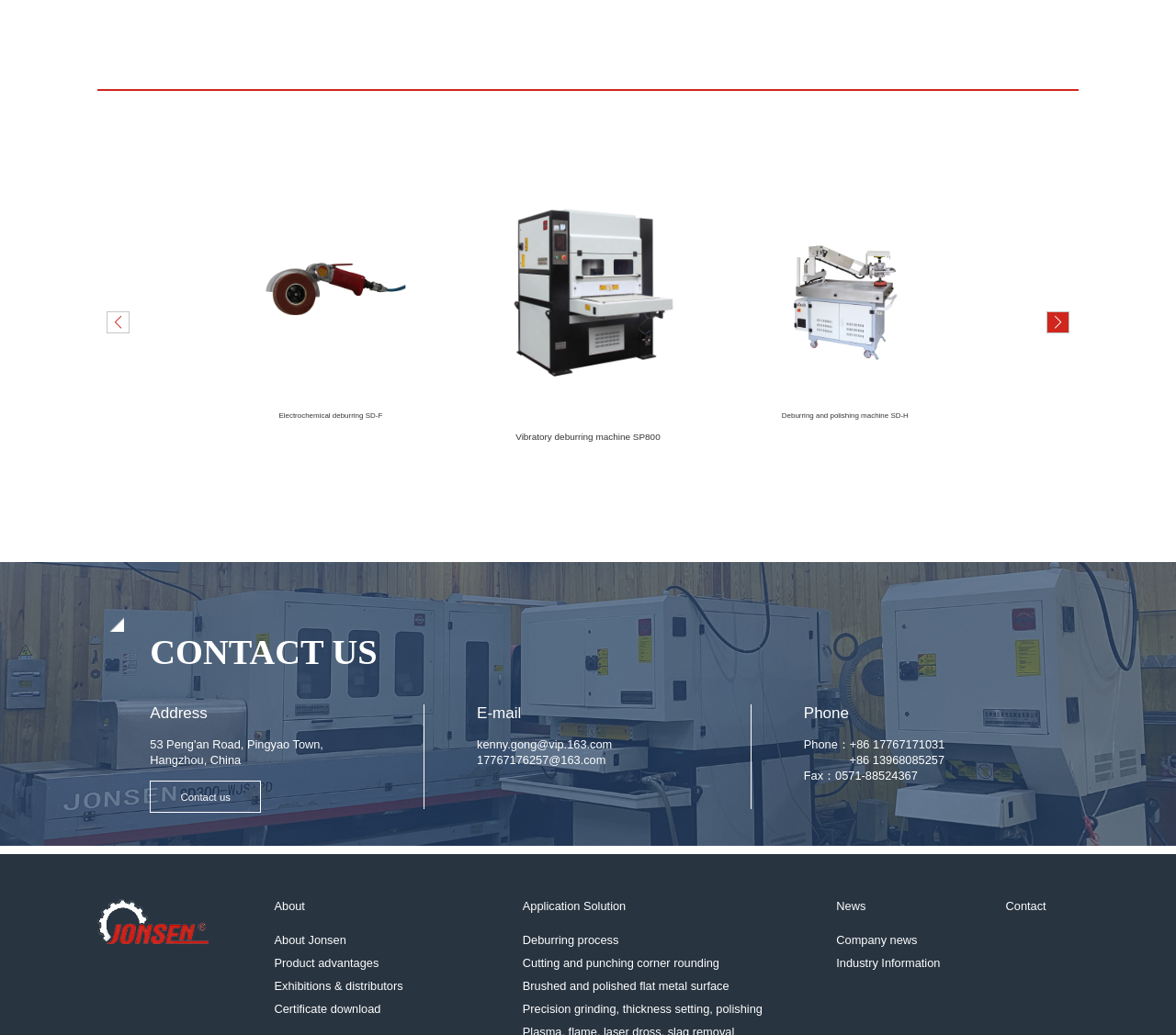Identify the bounding box coordinates of the area that should be clicked in order to complete the given instruction: "Click the 'Next slide' button". The bounding box coordinates should be four float numbers between 0 and 1, i.e., [left, top, right, bottom].

[0.89, 0.3, 0.909, 0.322]